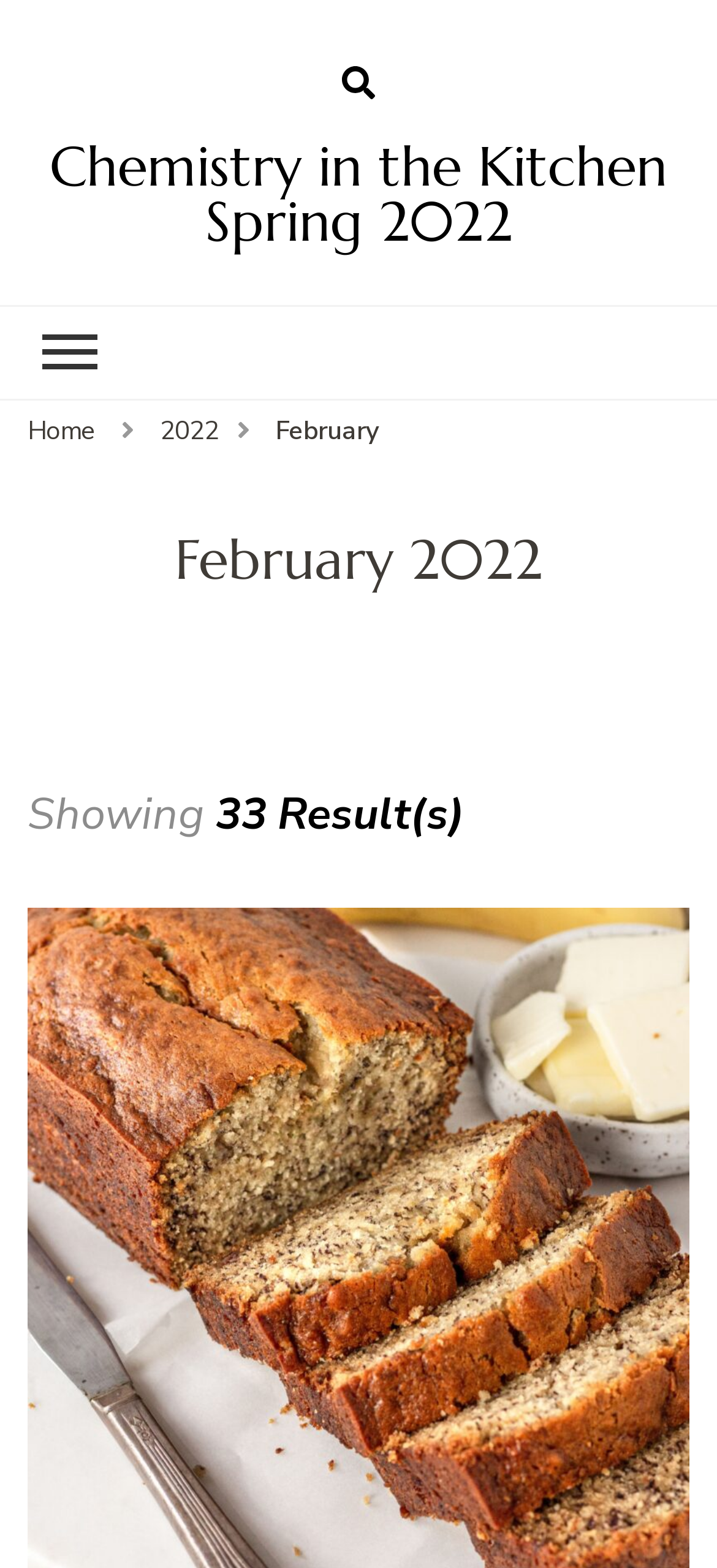Is there a search form on the page? Based on the screenshot, please respond with a single word or phrase.

Yes